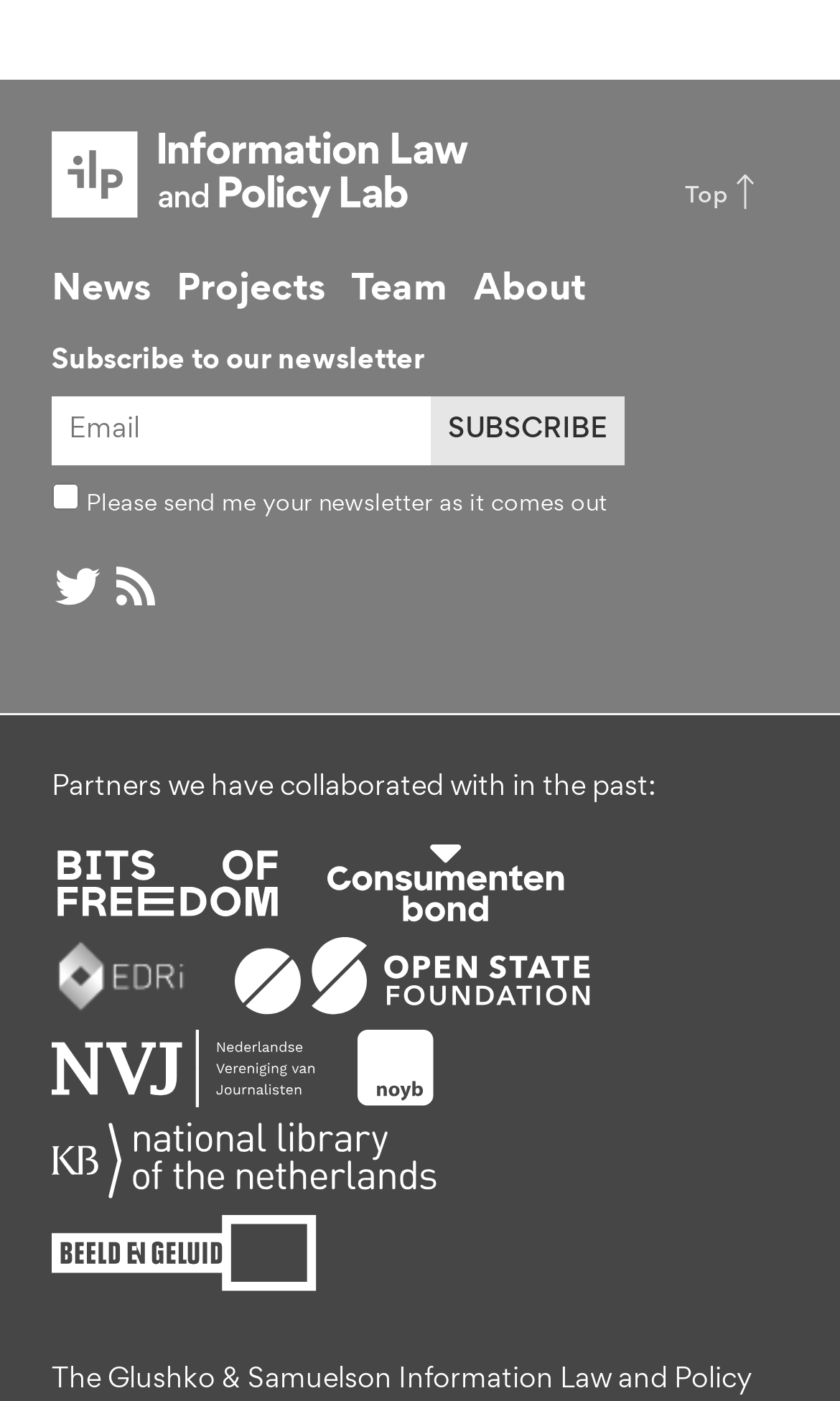Please determine the bounding box coordinates of the element to click on in order to accomplish the following task: "Subscribe to the newsletter". Ensure the coordinates are four float numbers ranging from 0 to 1, i.e., [left, top, right, bottom].

[0.062, 0.284, 0.513, 0.333]